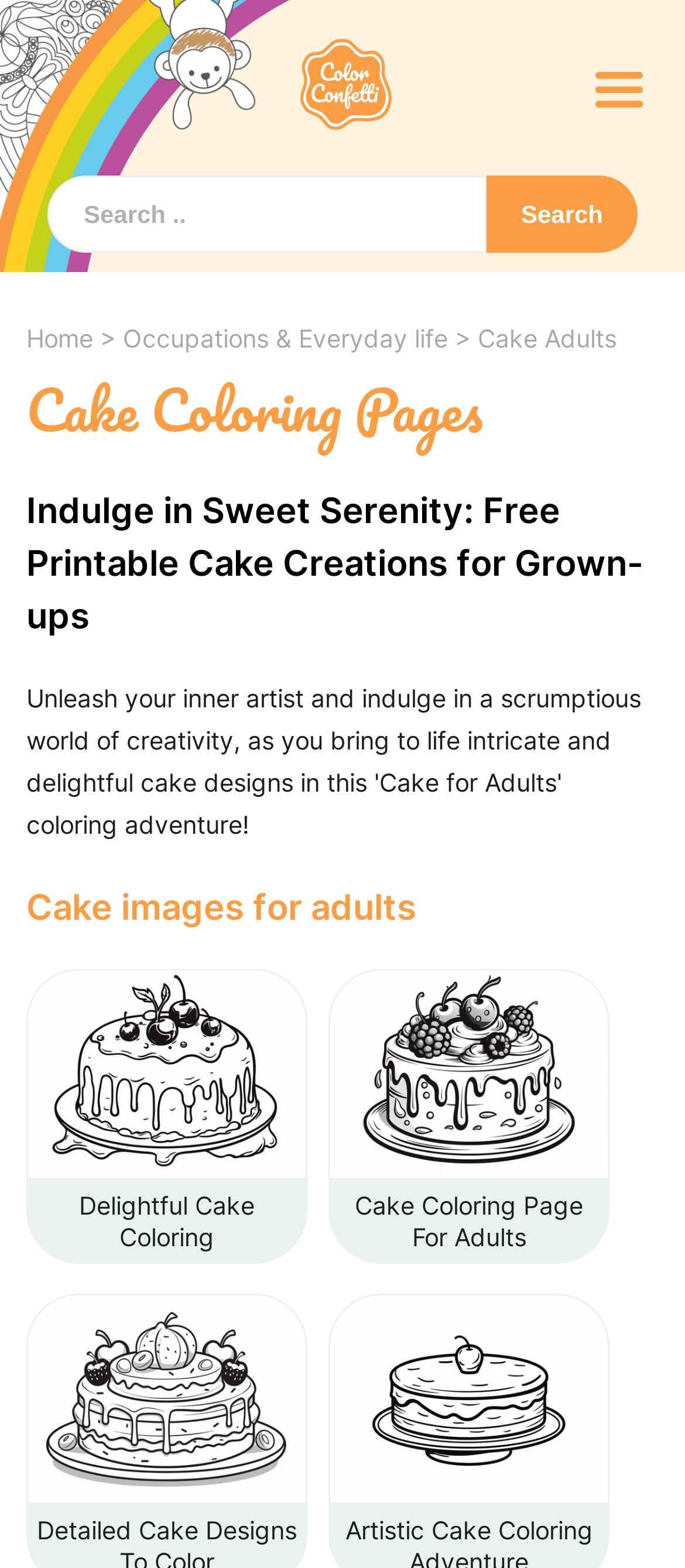What is the theme of the coloring pages?
Using the screenshot, give a one-word or short phrase answer.

Cake